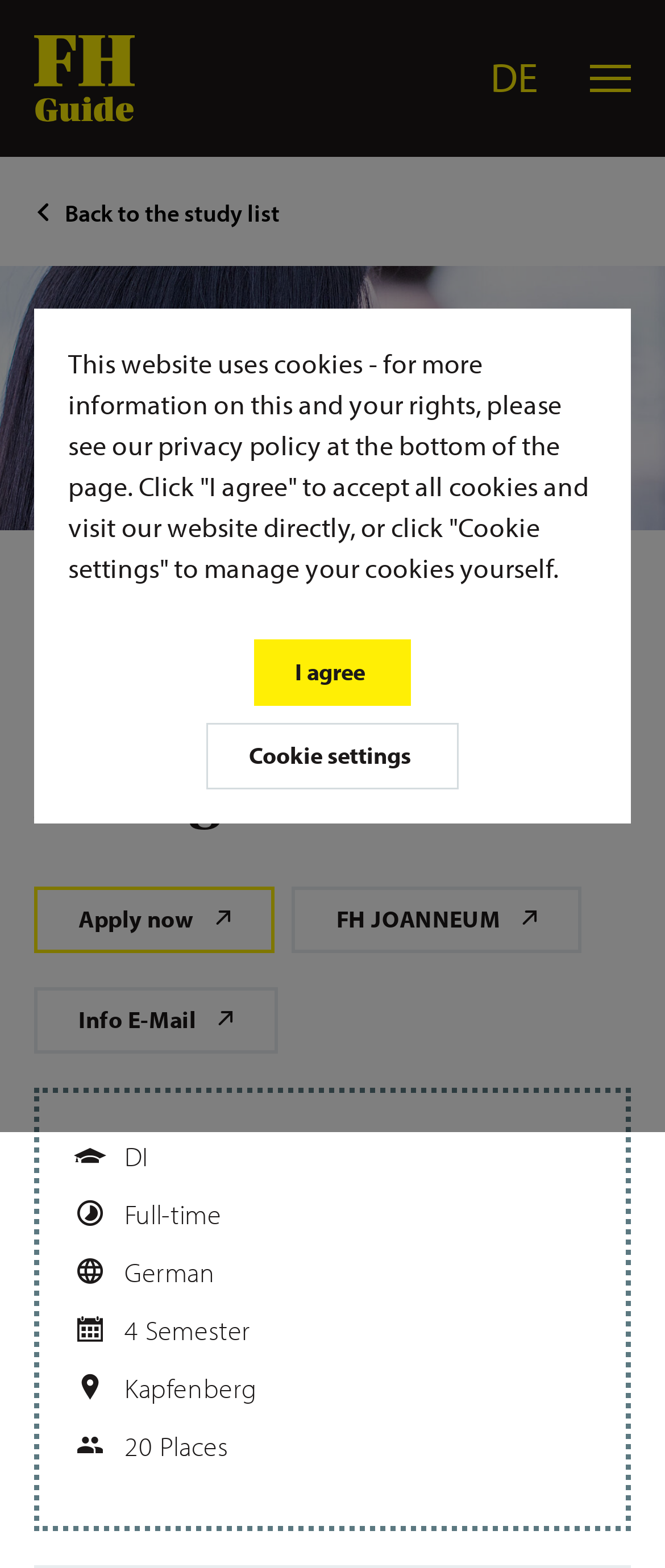Please give a short response to the question using one word or a phrase:
How many semesters does the study program last?

4 Semester